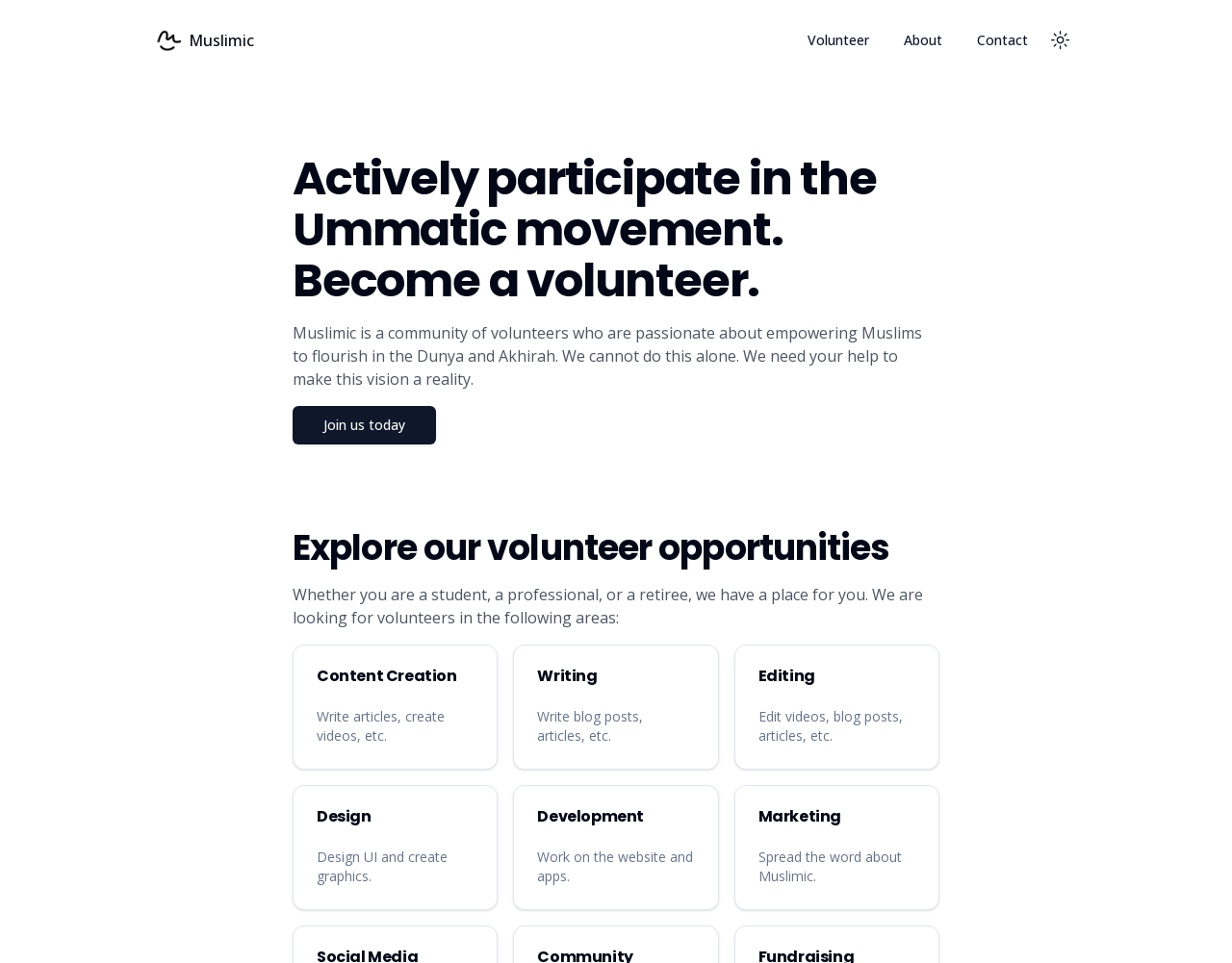Find the UI element described as: "Toggle theme" and predict its bounding box coordinates. Ensure the coordinates are four float numbers between 0 and 1, [left, top, right, bottom].

[0.847, 0.024, 0.875, 0.06]